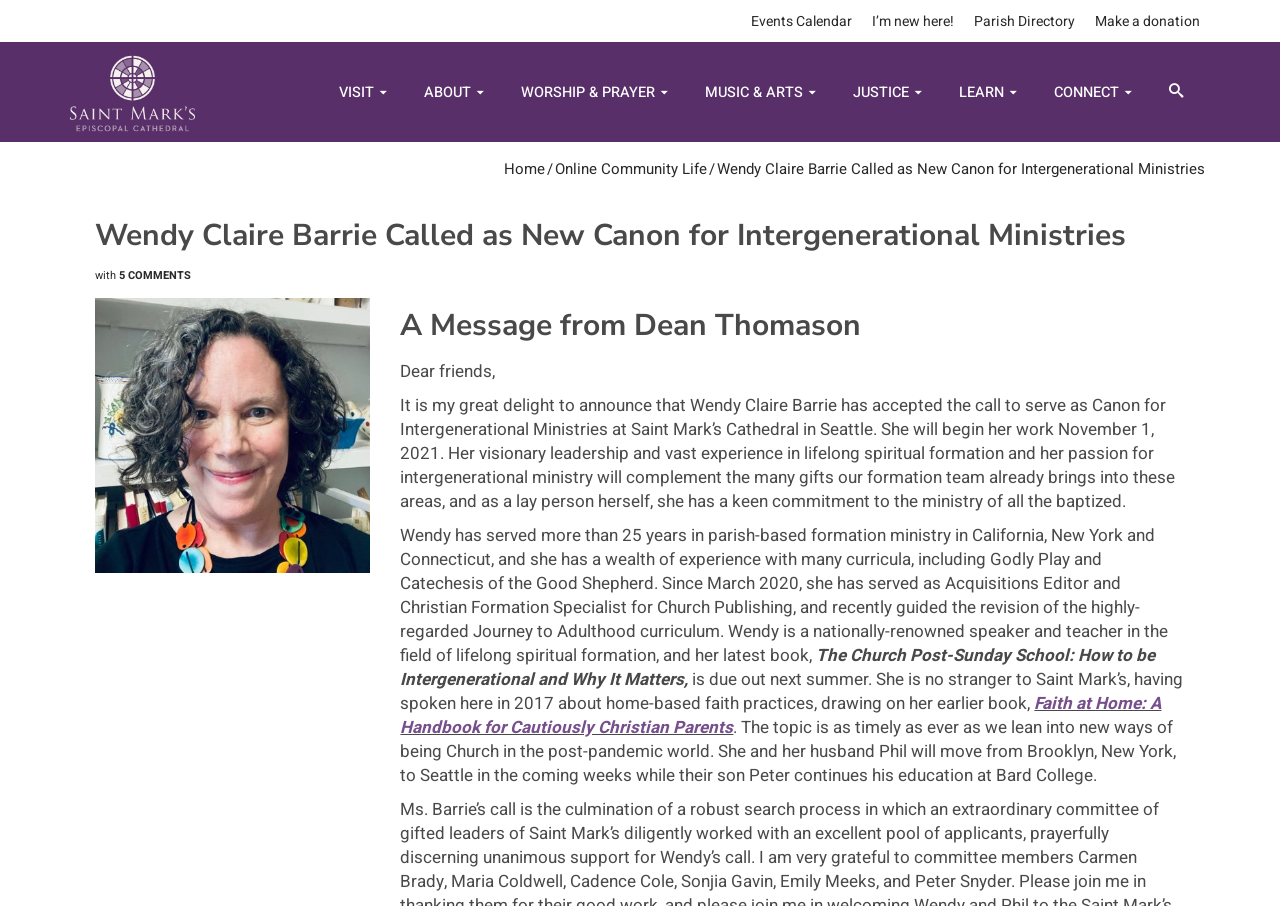Determine the bounding box coordinates for the area that needs to be clicked to fulfill this task: "Go to the Home page". The coordinates must be given as four float numbers between 0 and 1, i.e., [left, top, right, bottom].

[0.394, 0.174, 0.426, 0.199]